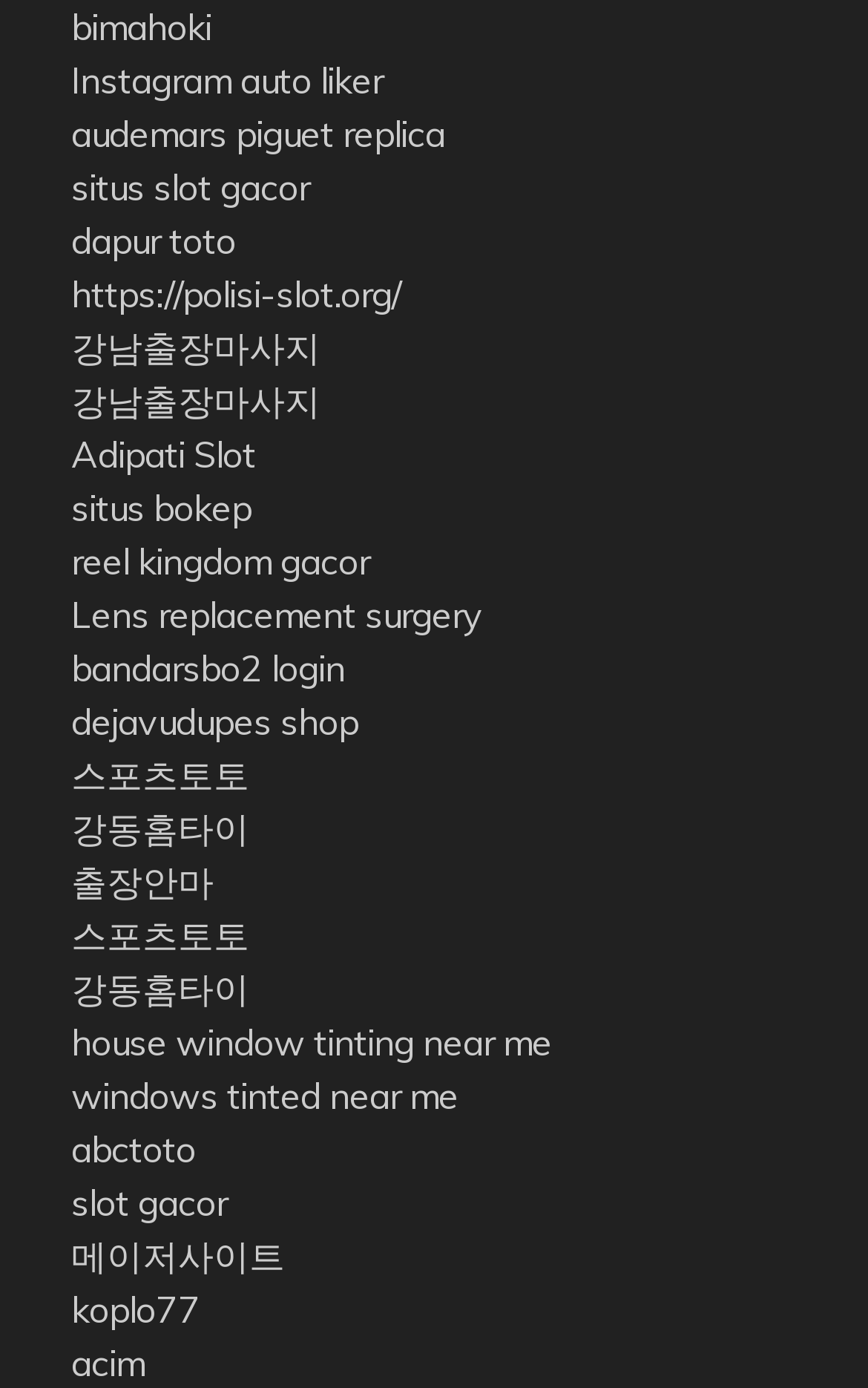Identify the bounding box coordinates necessary to click and complete the given instruction: "explore audemars piguet replica".

[0.082, 0.08, 0.513, 0.112]